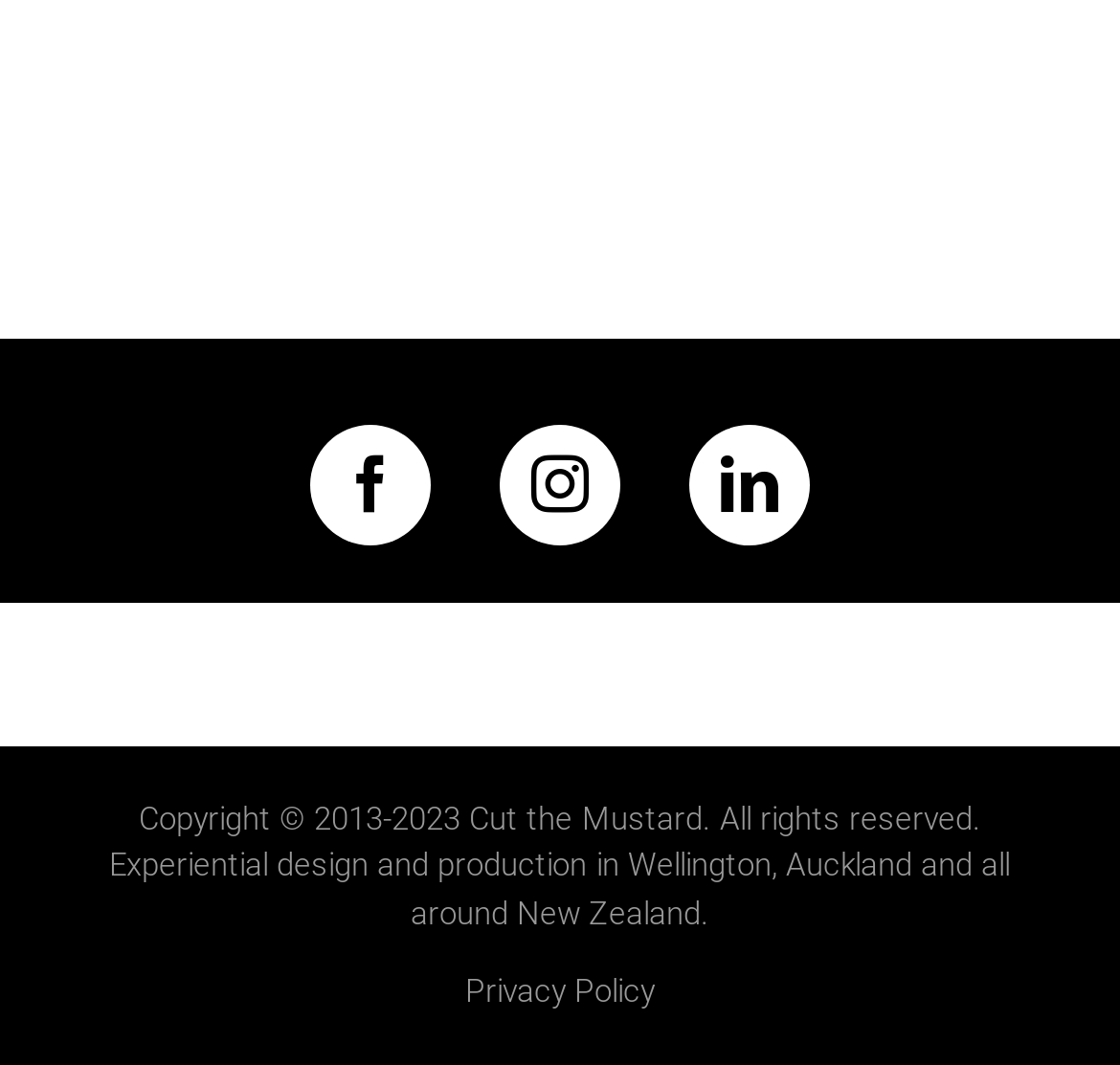Please reply to the following question with a single word or a short phrase:
What is the purpose of the link at the bottom?

Privacy Policy